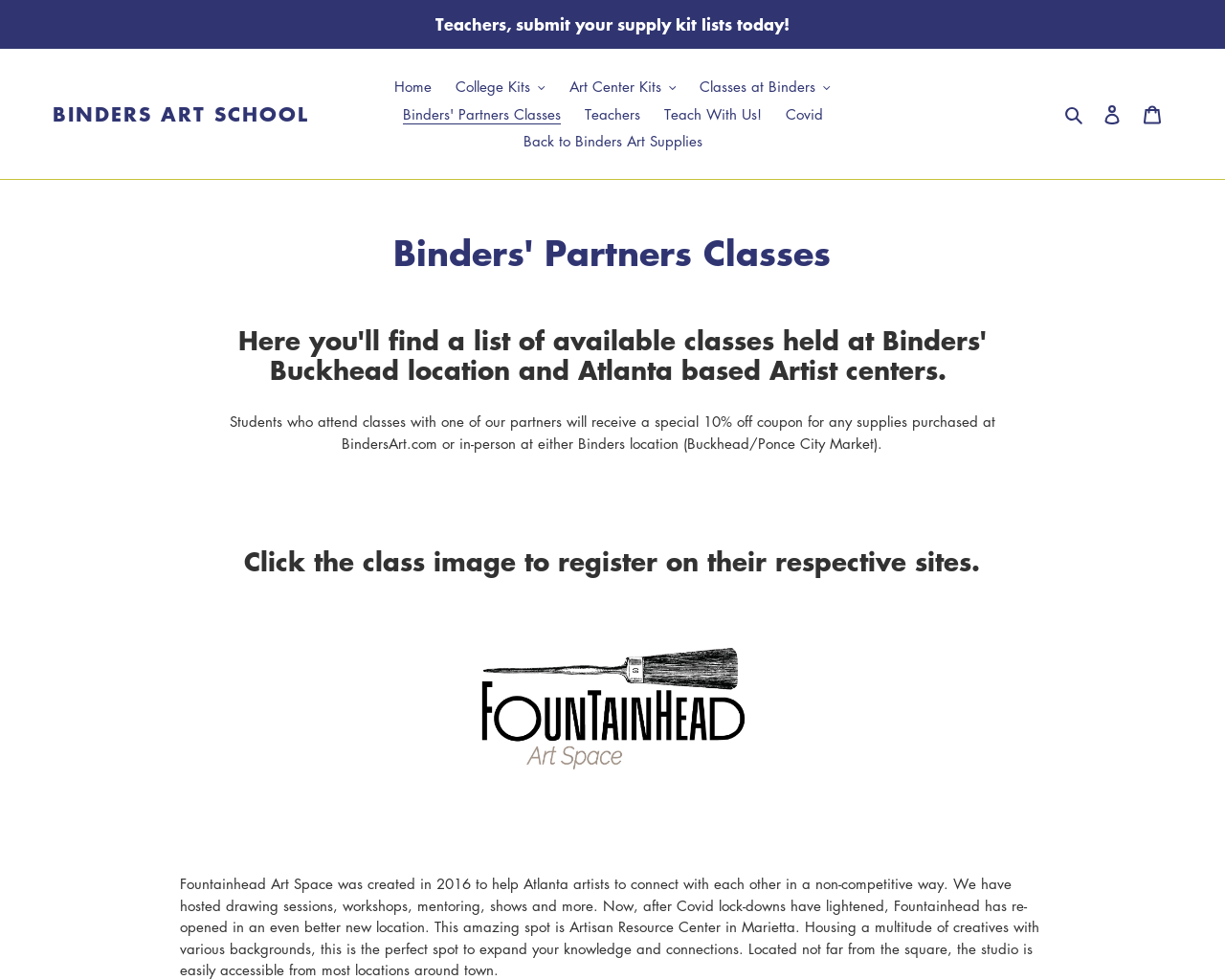Identify the bounding box coordinates of the clickable region necessary to fulfill the following instruction: "Go to 'BINDERS ART SCHOOL'". The bounding box coordinates should be four float numbers between 0 and 1, i.e., [left, top, right, bottom].

[0.043, 0.104, 0.252, 0.128]